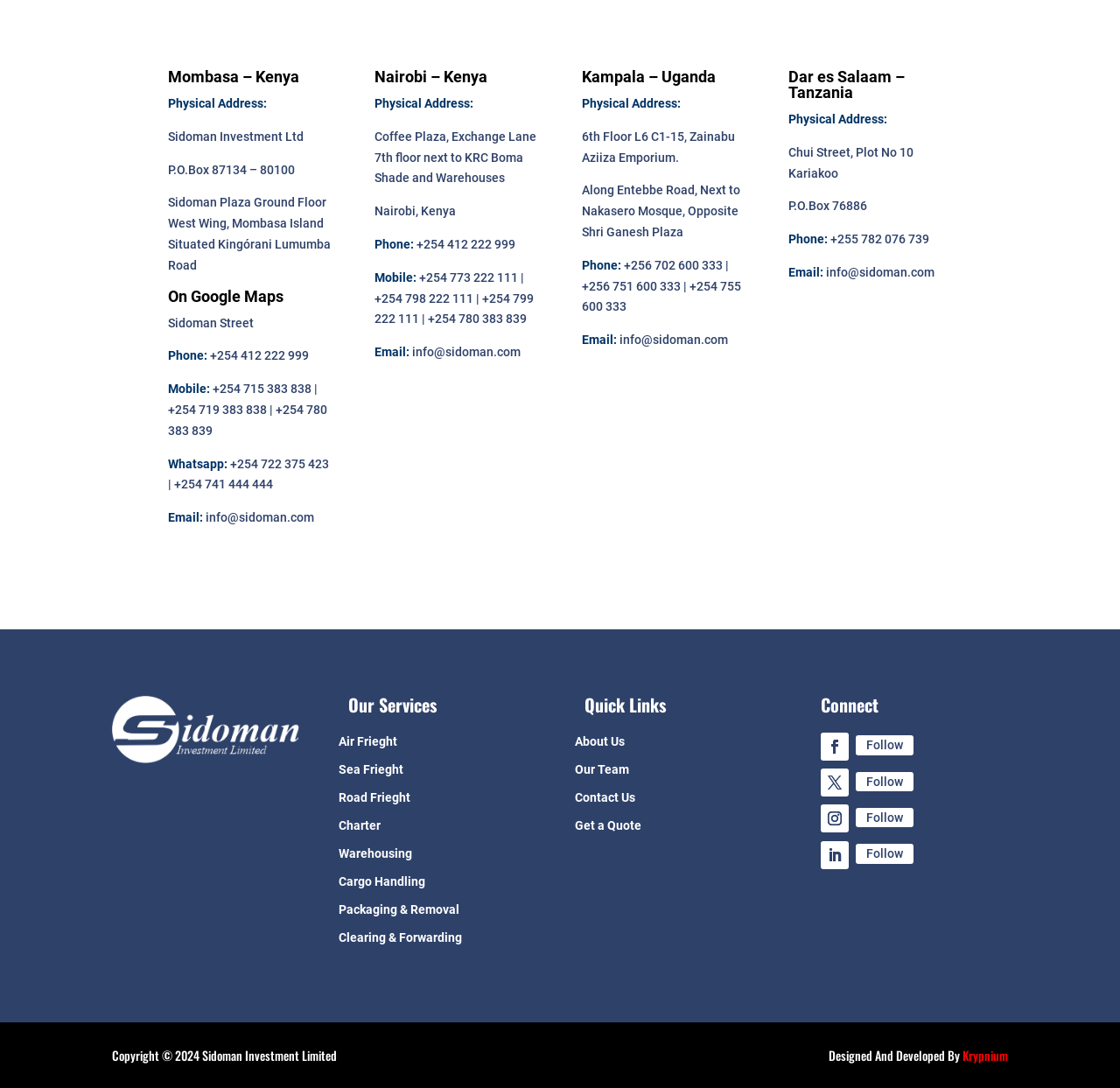What services are offered by the company? Please answer the question using a single word or phrase based on the image.

Air Freight, Sea Freight, etc.